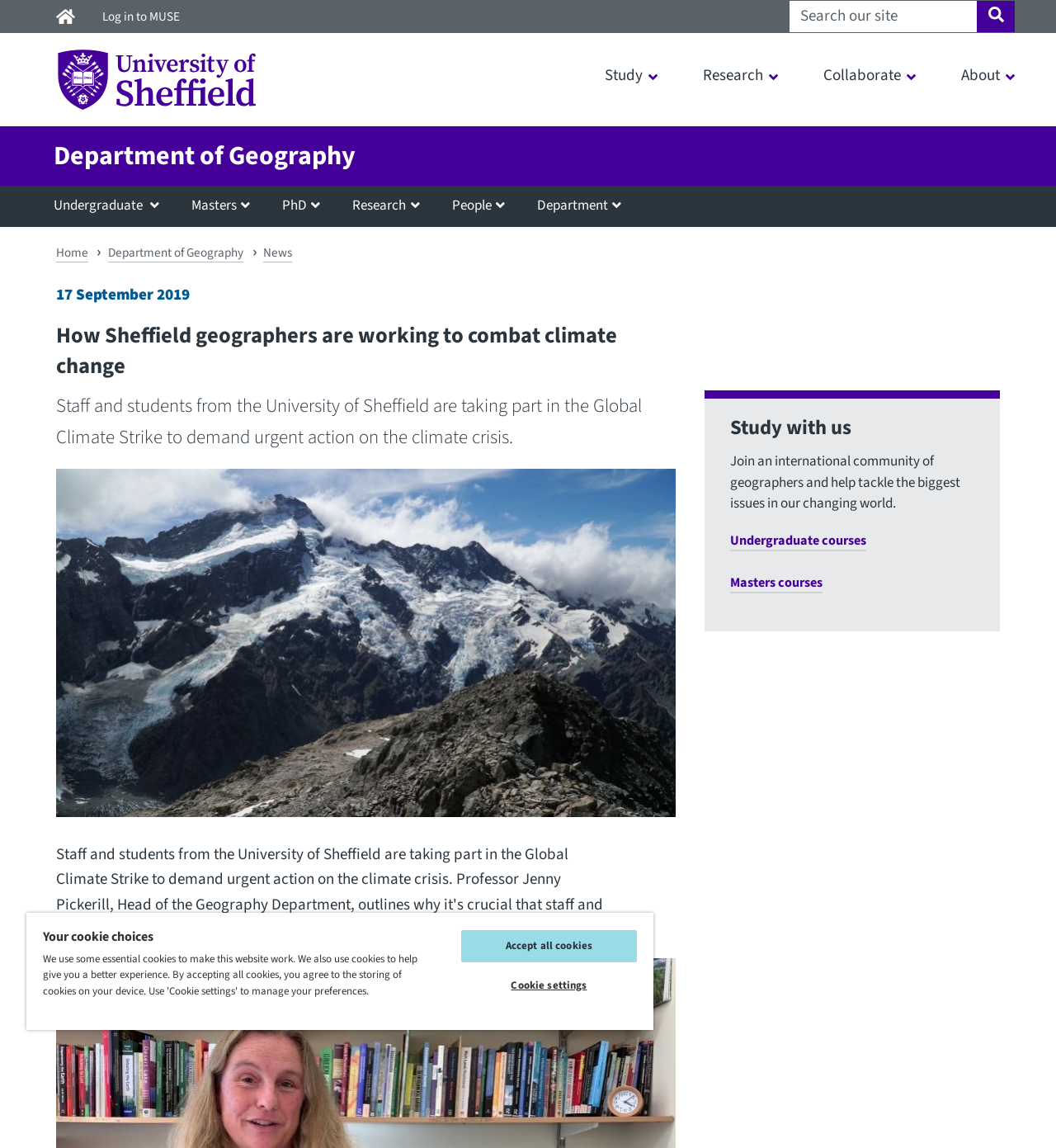What is the image on the webpage?
Offer a detailed and exhaustive answer to the question.

I found the answer by looking at the figure element, which contains an image. The image is described as 'glacier and mountains', which suggests that it is a visual representation of a natural landscape.